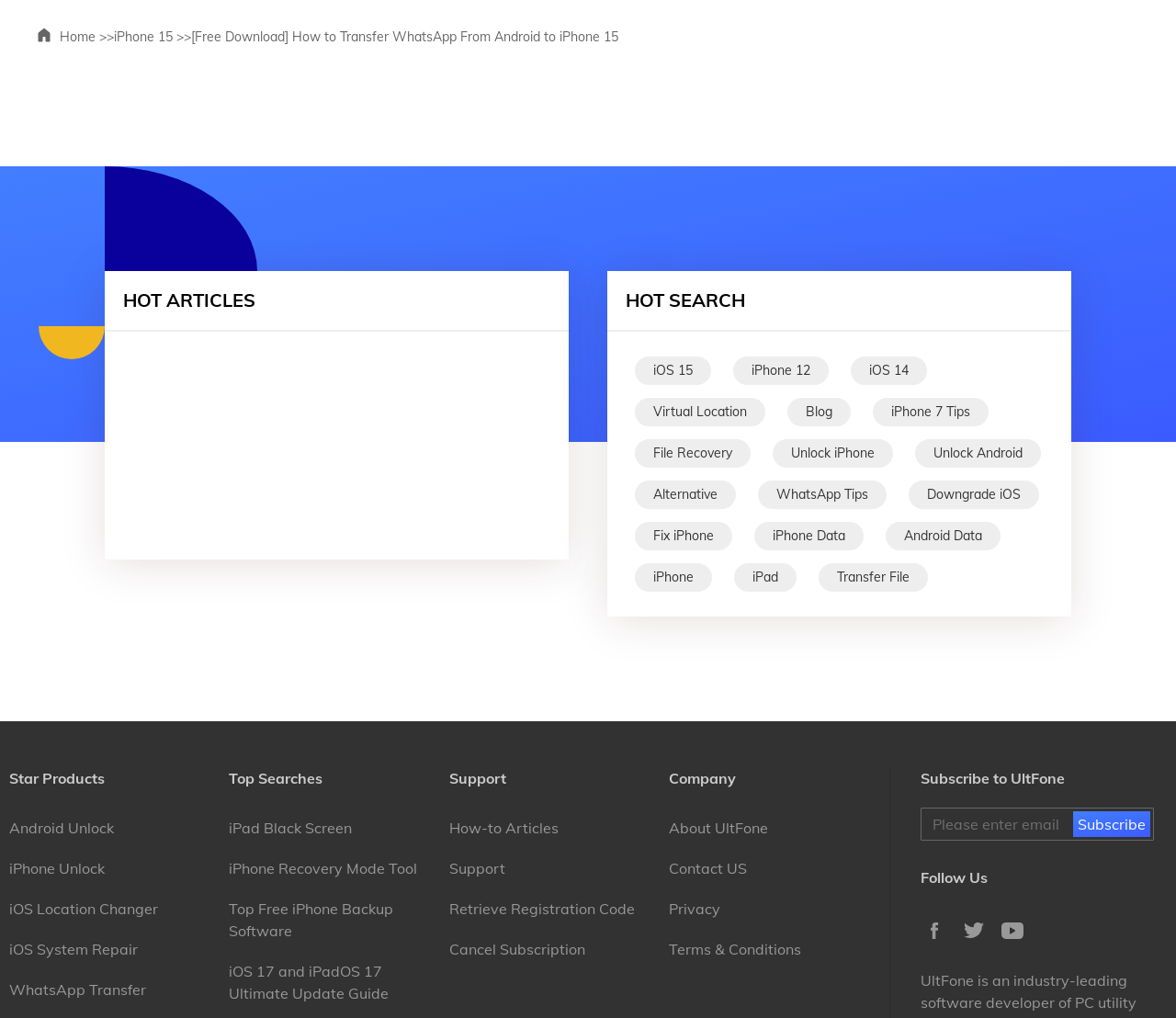How many social media links are listed under 'Follow Us'?
Based on the visual, give a brief answer using one word or a short phrase.

3